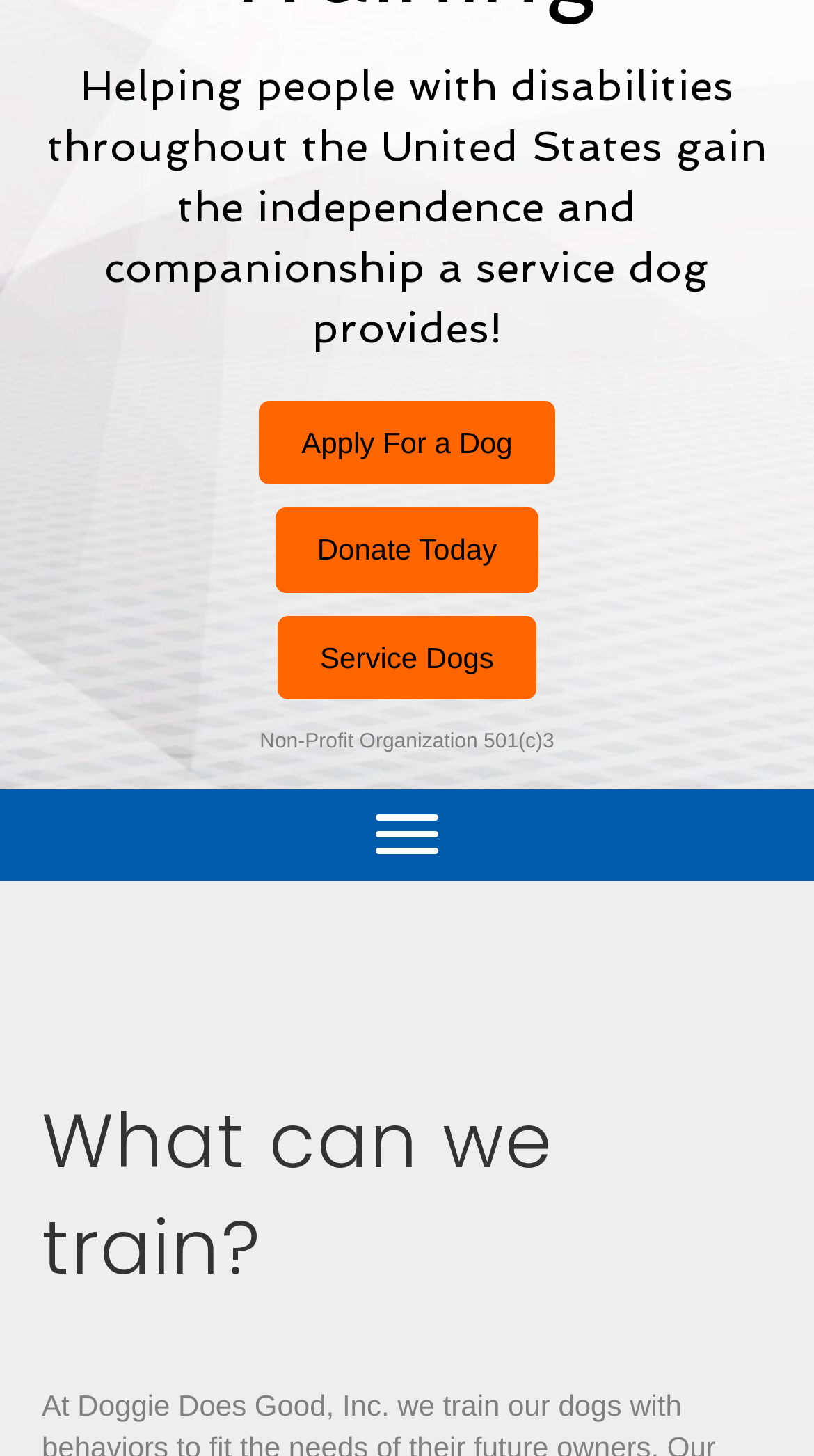From the element description: "aria-label="Menu"", extract the bounding box coordinates of the UI element. The coordinates should be expressed as four float numbers between 0 and 1, in the order [left, top, right, bottom].

[0.441, 0.549, 0.559, 0.598]